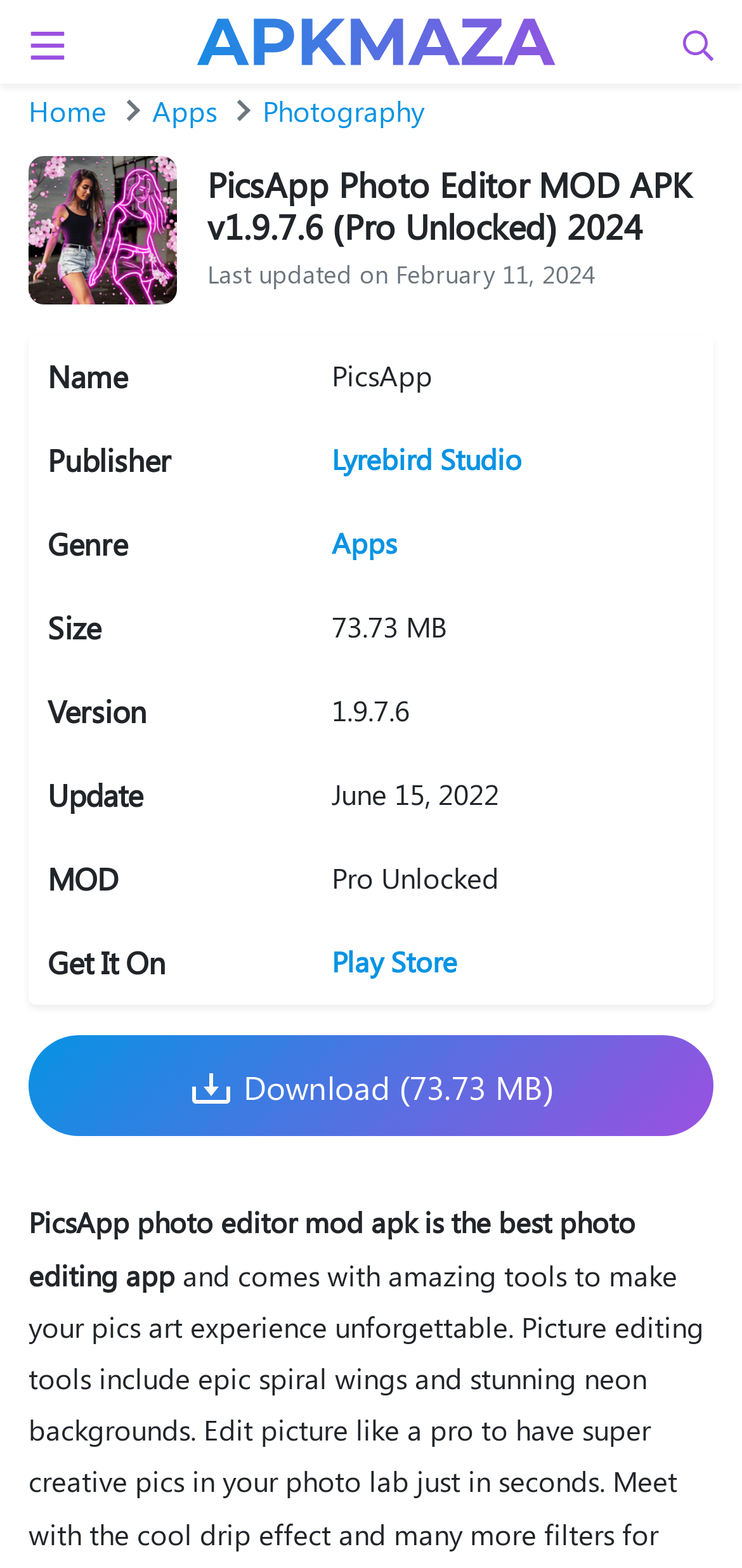Answer the question with a brief word or phrase:
What is the genre of the app?

Apps